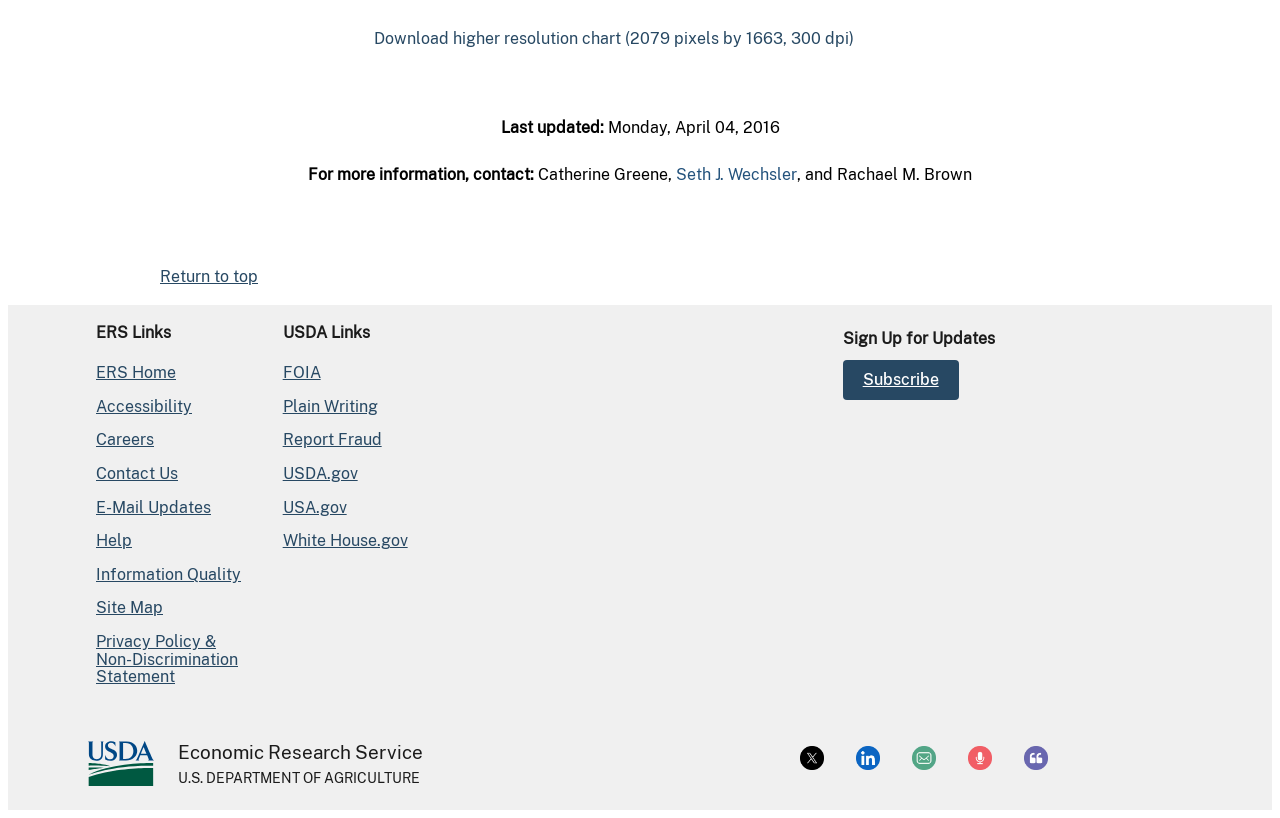Identify the bounding box coordinates of the HTML element based on this description: "U.S. Department of Agriculture".

[0.139, 0.936, 0.33, 0.966]